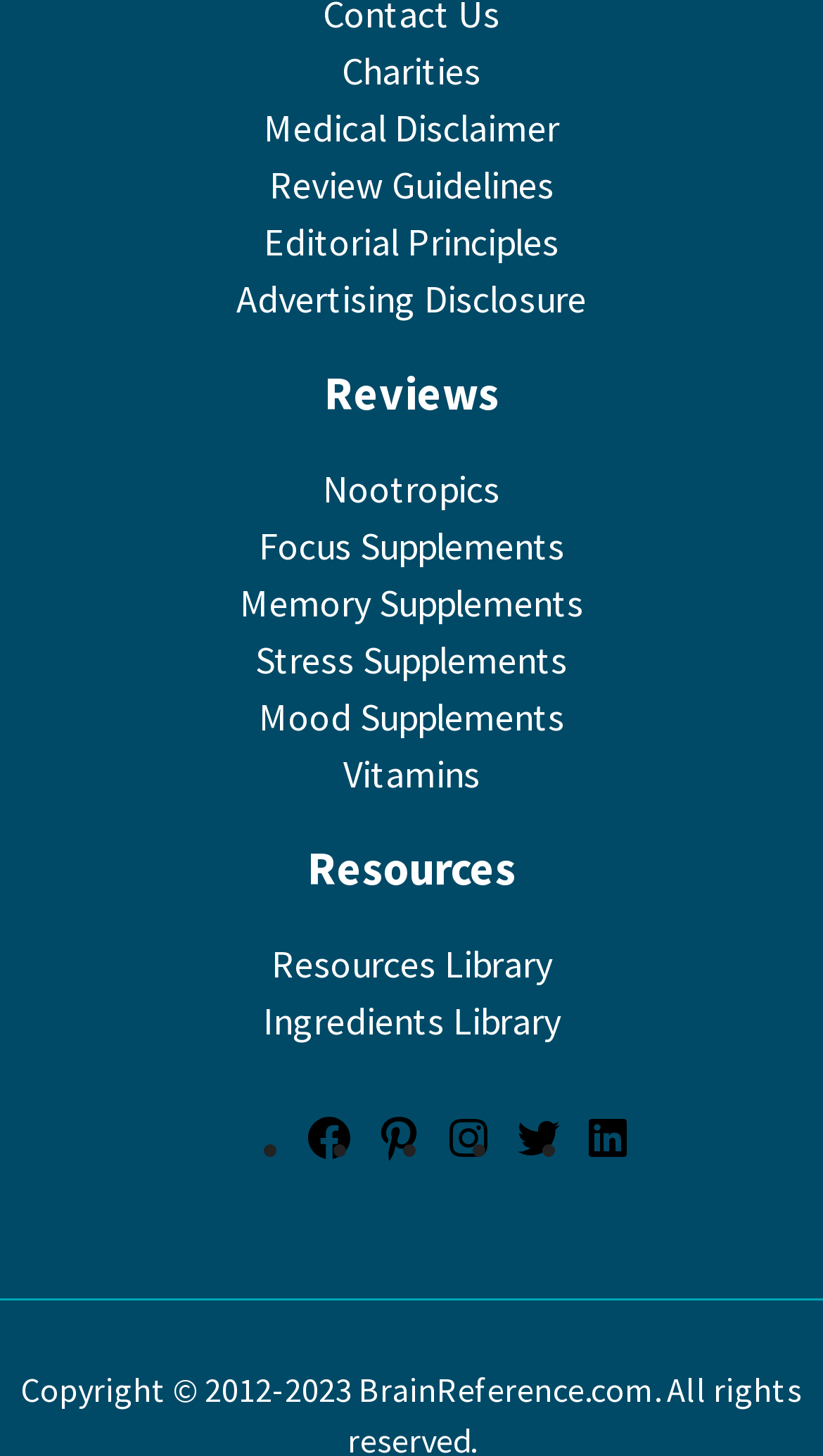Please provide the bounding box coordinates for the element that needs to be clicked to perform the instruction: "go to Business section". The coordinates must consist of four float numbers between 0 and 1, formatted as [left, top, right, bottom].

None